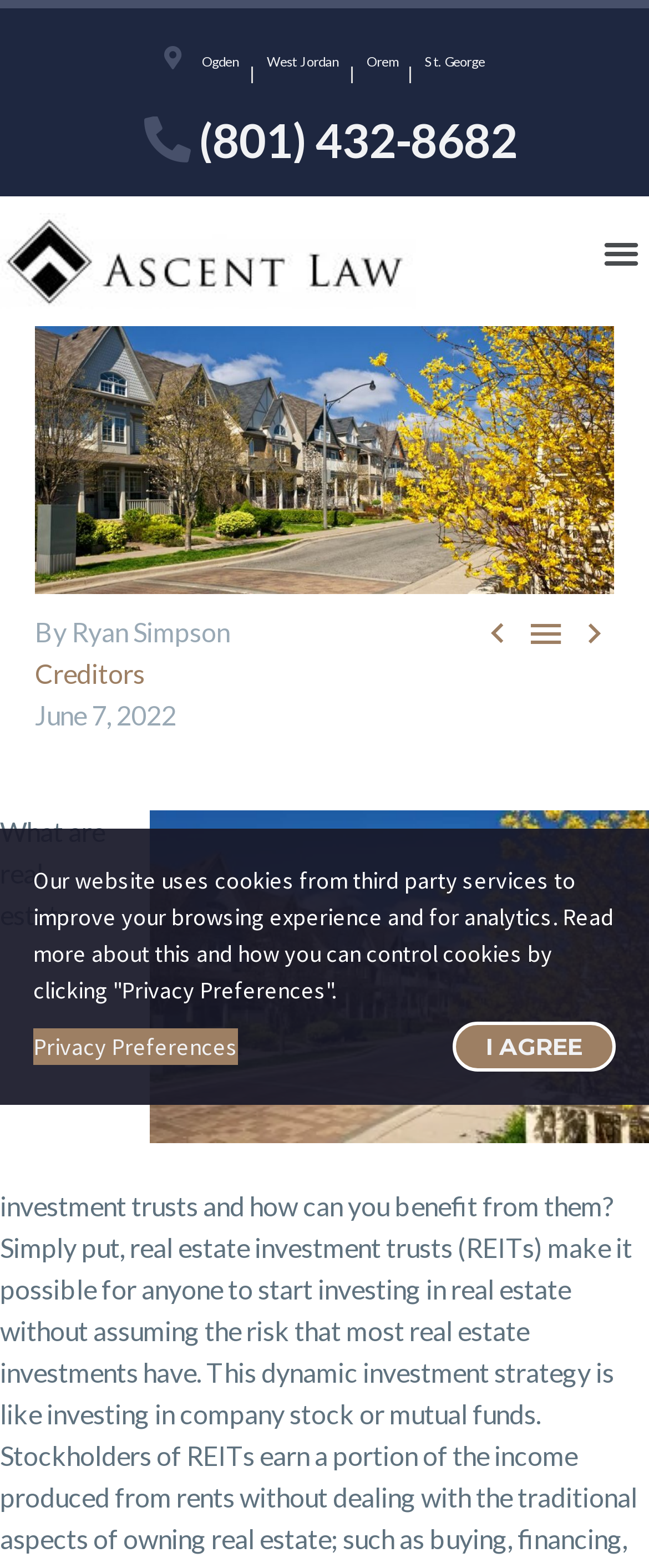Please identify the bounding box coordinates of the area that needs to be clicked to fulfill the following instruction: "Click the Previous post link."

[0.736, 0.389, 0.797, 0.416]